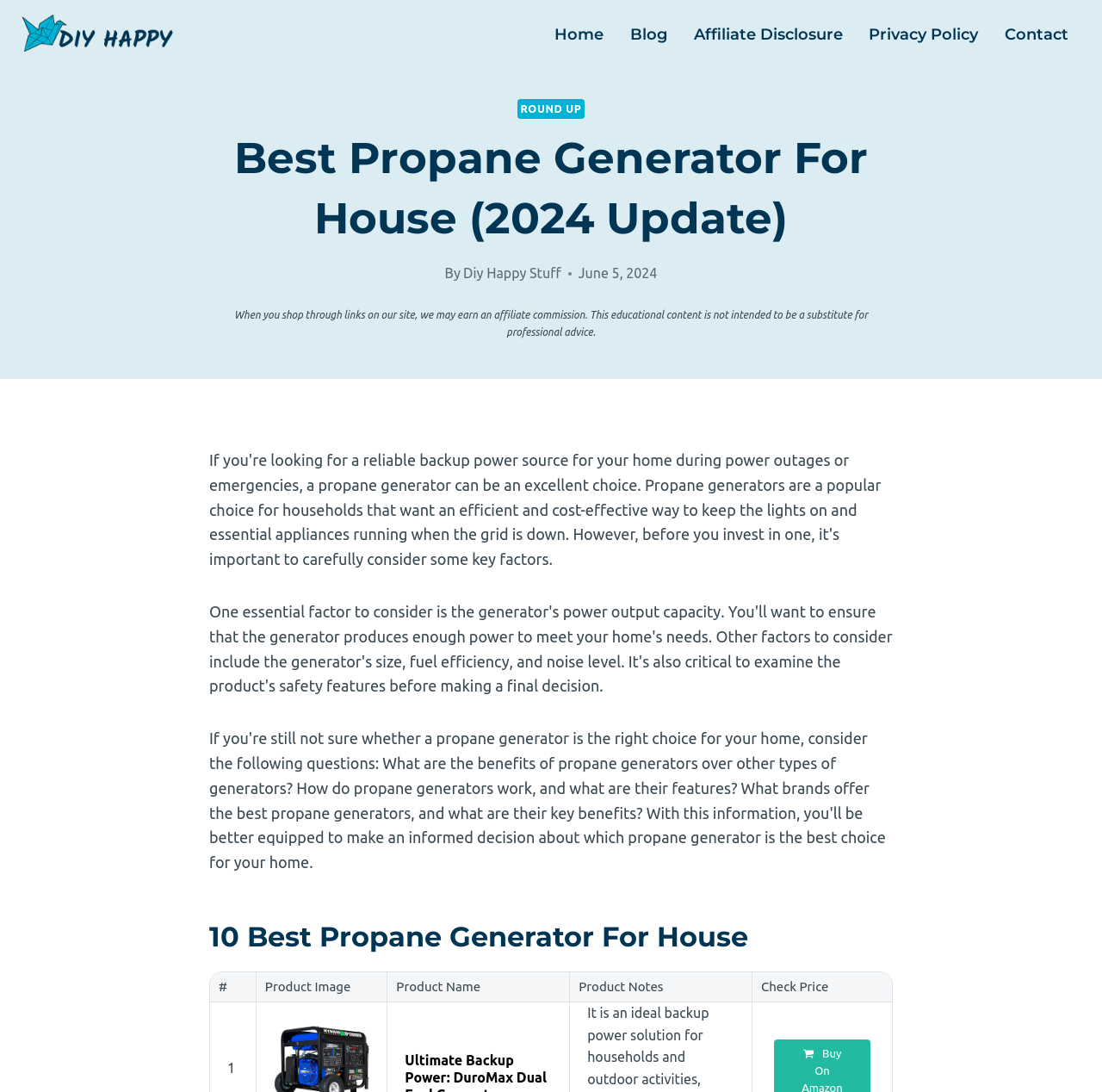Given the element description "Affiliate Disclosure" in the screenshot, predict the bounding box coordinates of that UI element.

[0.617, 0.012, 0.776, 0.051]